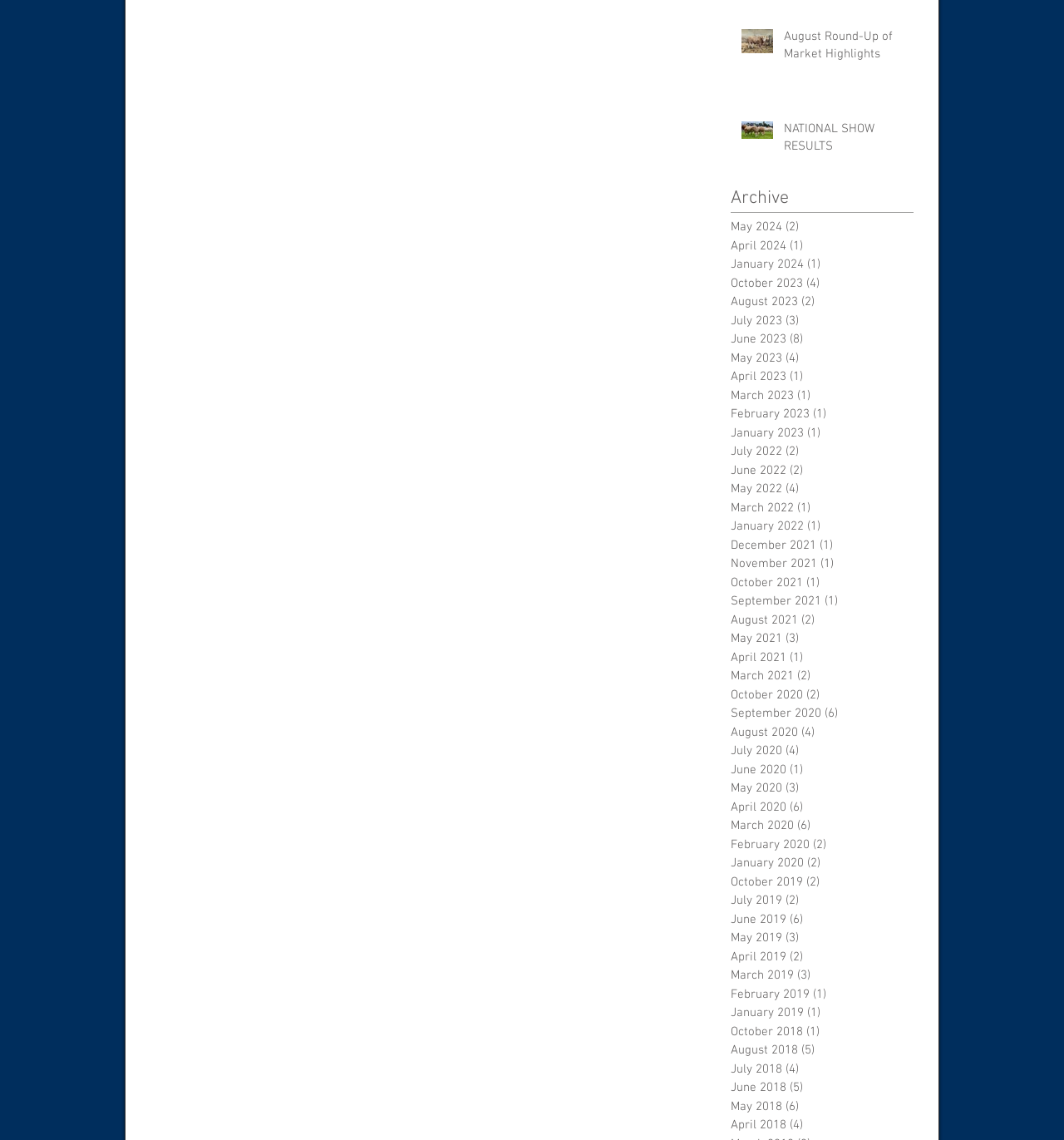Respond with a single word or phrase for the following question: 
What is the earliest month listed in the archive?

January 2018